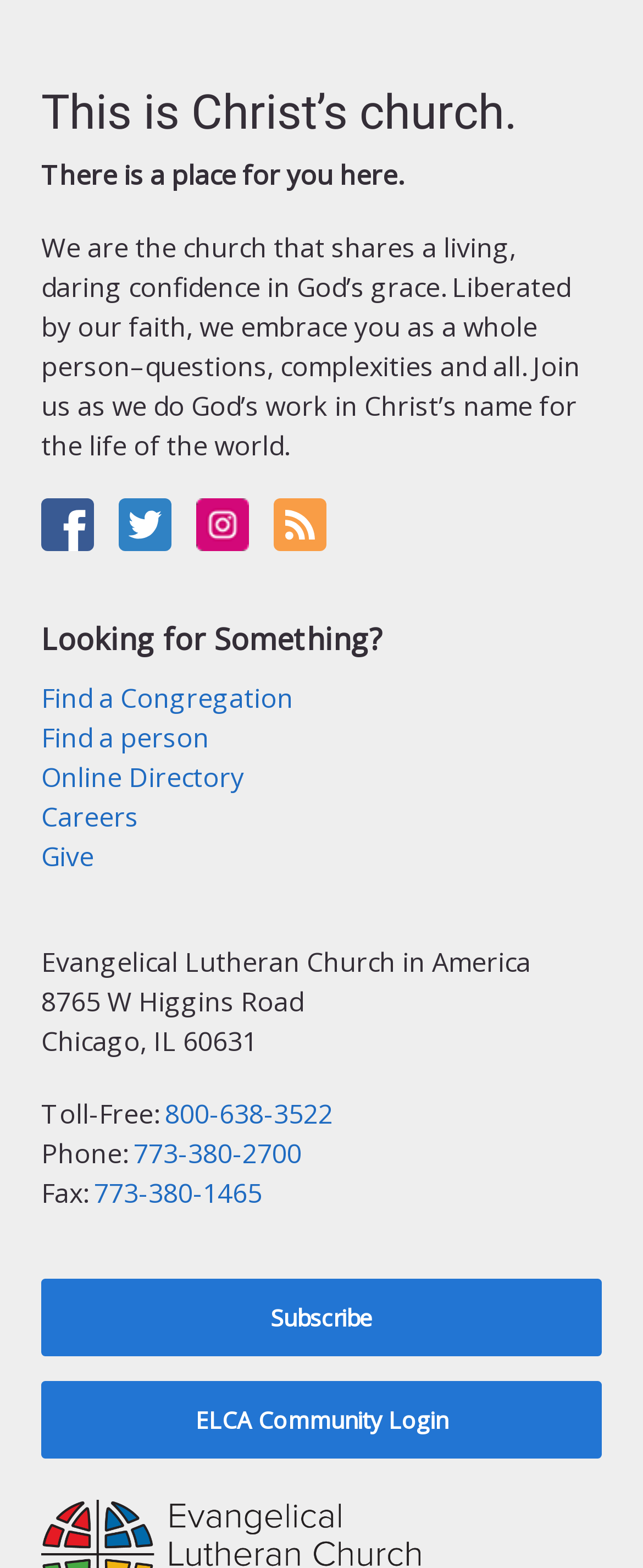Locate the bounding box coordinates of the clickable region to complete the following instruction: "Subscribe."

[0.064, 0.815, 0.936, 0.864]